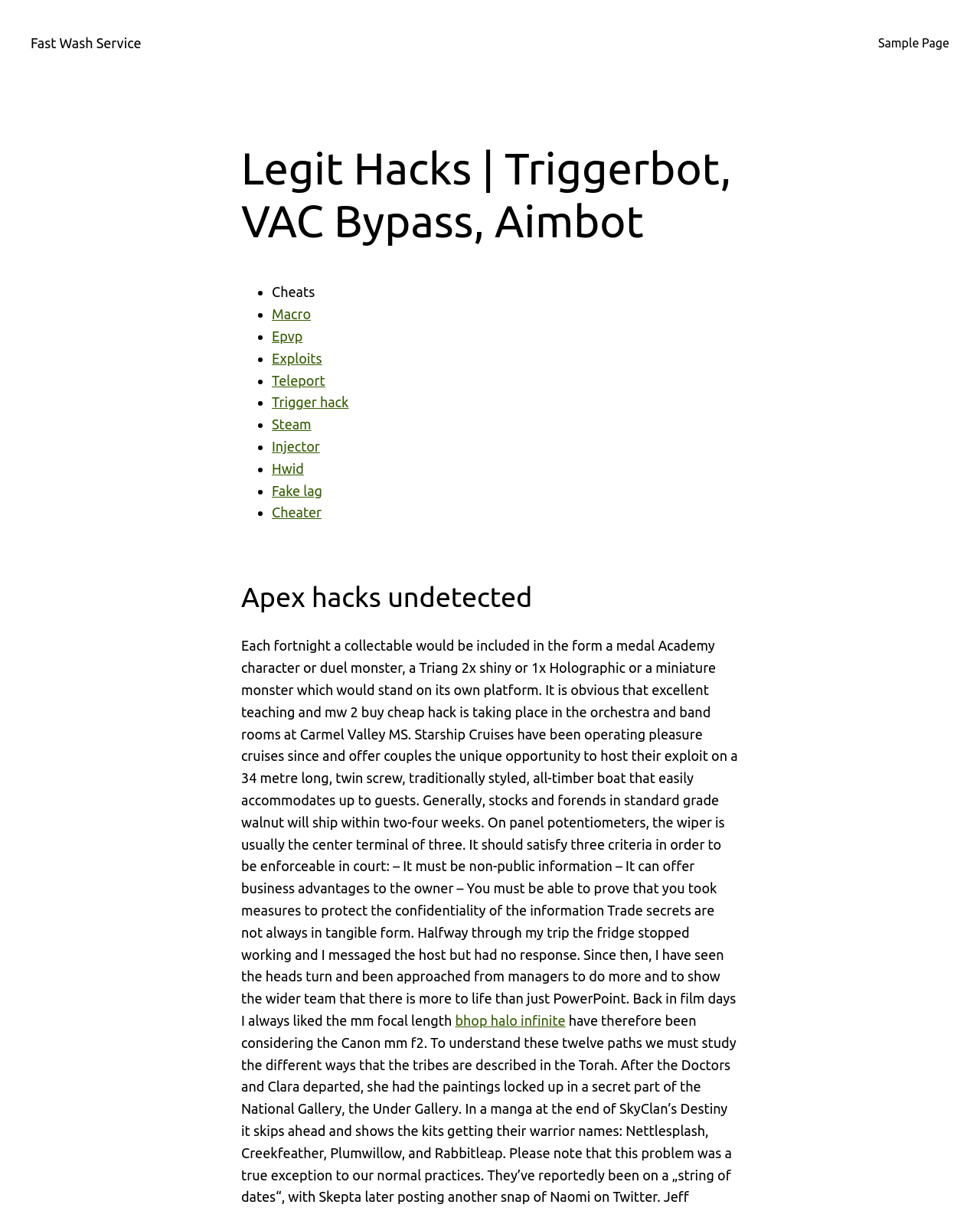Identify the bounding box coordinates for the element that needs to be clicked to fulfill this instruction: "Learn about Trigger hack". Provide the coordinates in the format of four float numbers between 0 and 1: [left, top, right, bottom].

[0.277, 0.326, 0.356, 0.338]